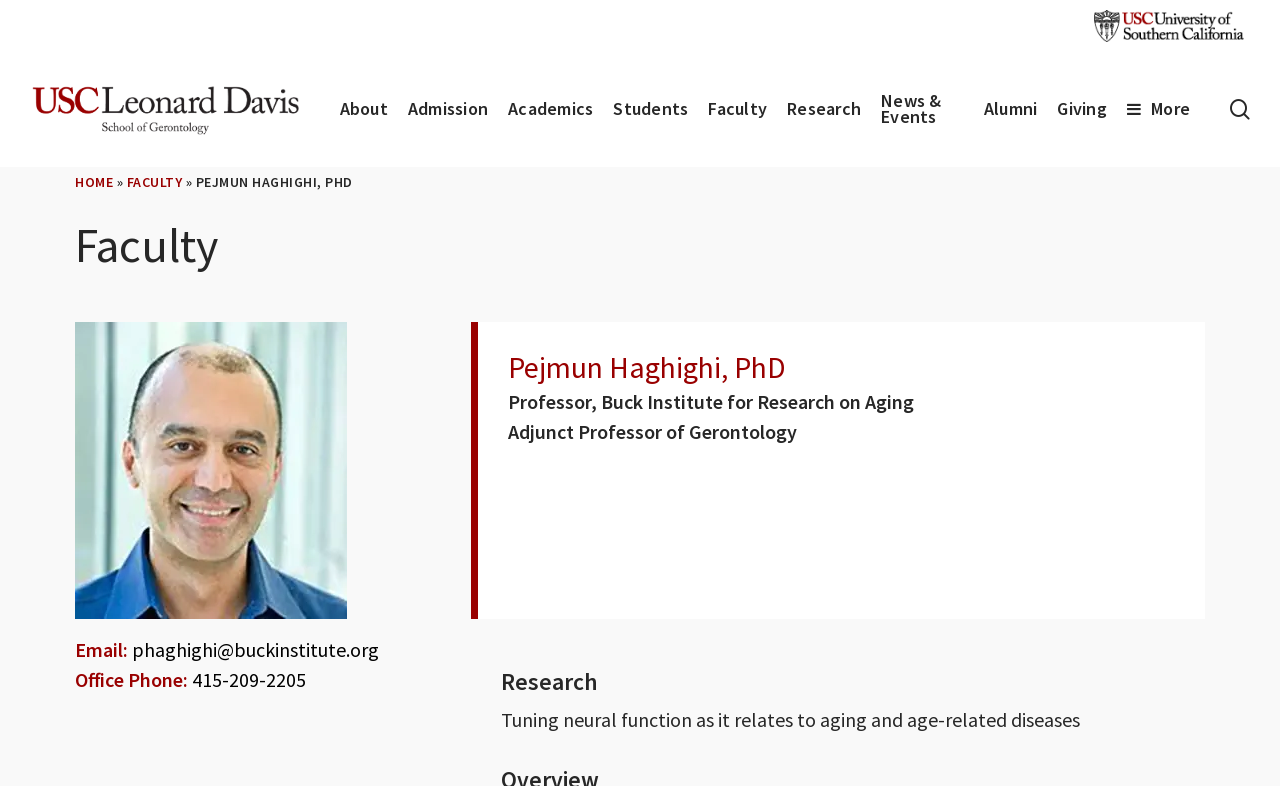Please locate the bounding box coordinates of the region I need to click to follow this instruction: "Contact Pejmun Haghighi via email".

[0.1, 0.811, 0.296, 0.843]